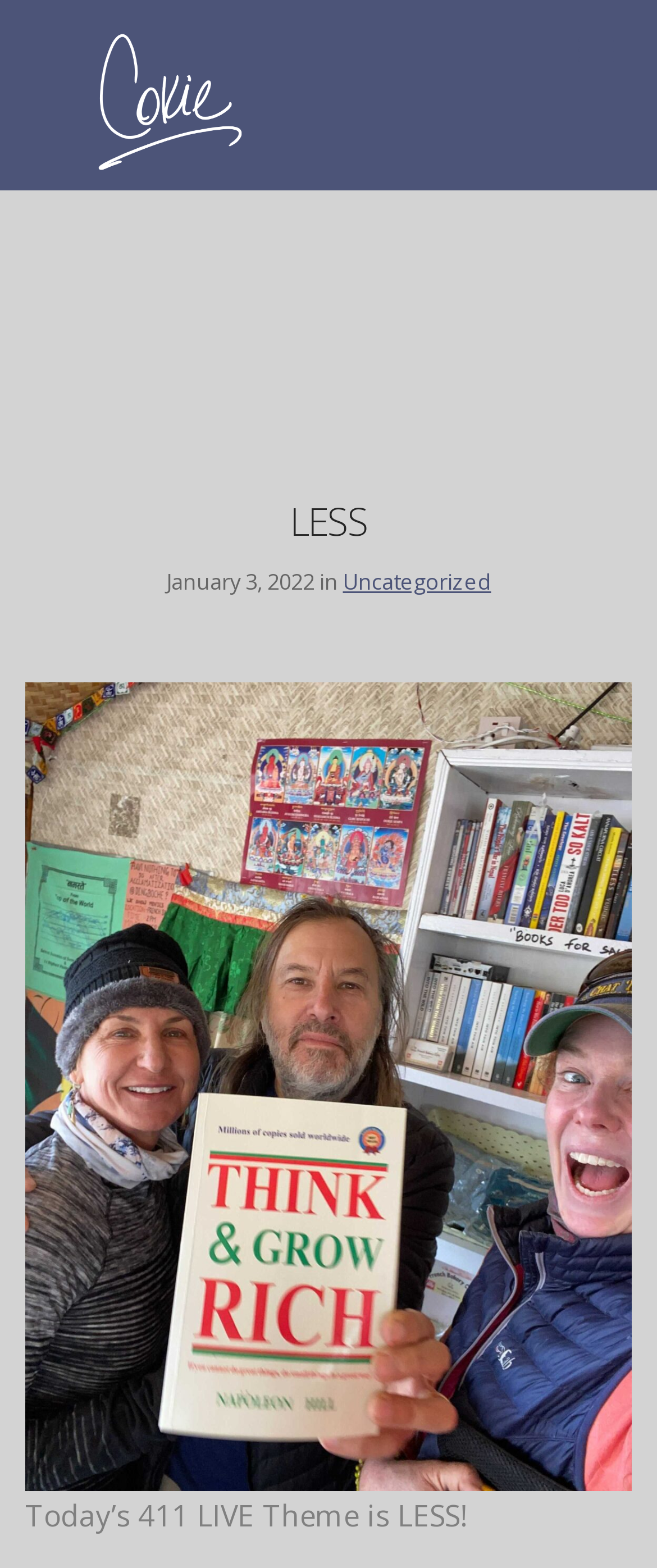Utilize the details in the image to give a detailed response to the question: Is there an image on the webpage?

I found an image element with bounding box coordinates [0.038, 0.017, 0.471, 0.113] which is located at the top-left corner of the webpage and is described as 'logo'.